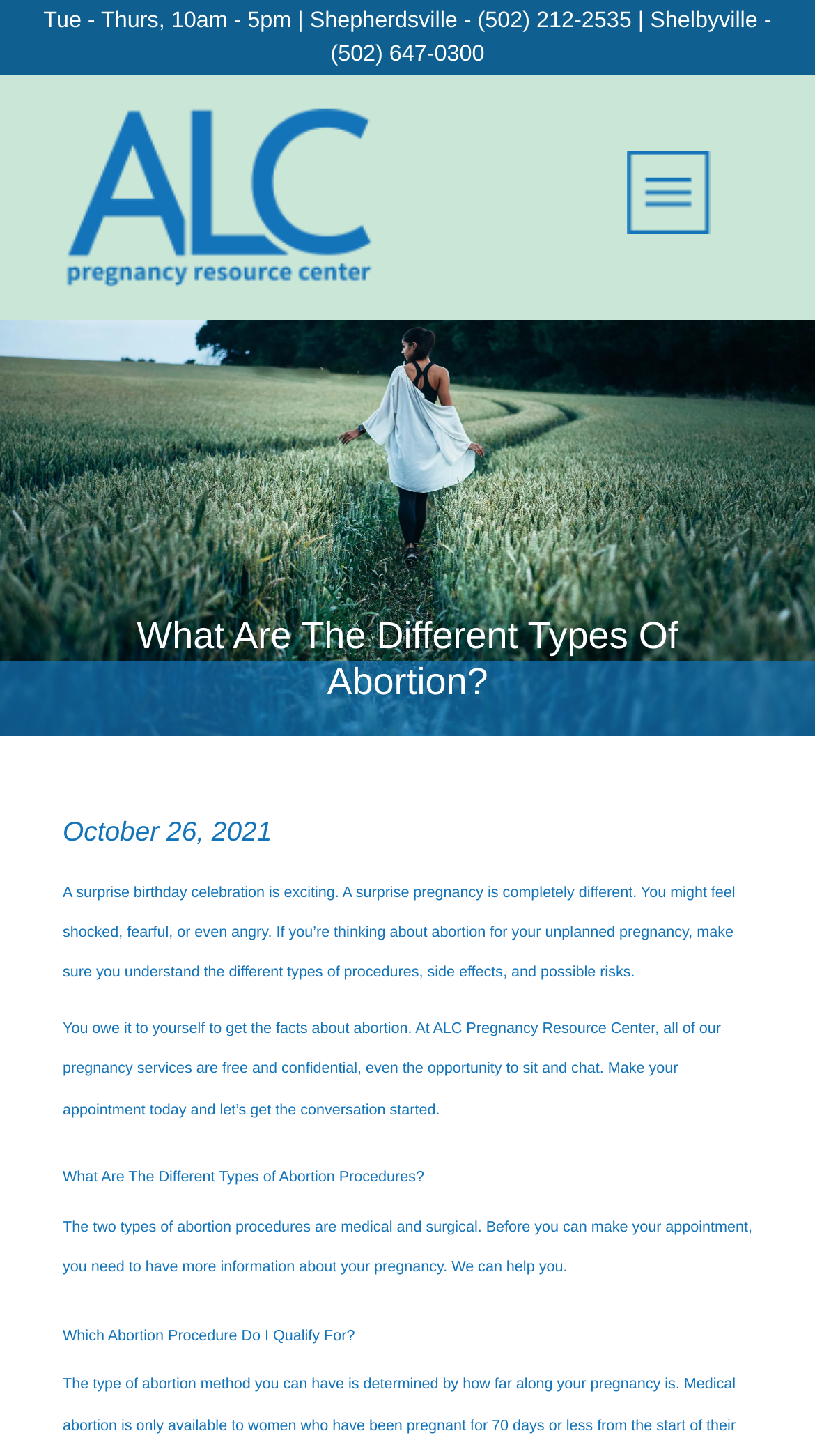Identify and provide the main heading of the webpage.

What Are The Different Types Of Abortion?